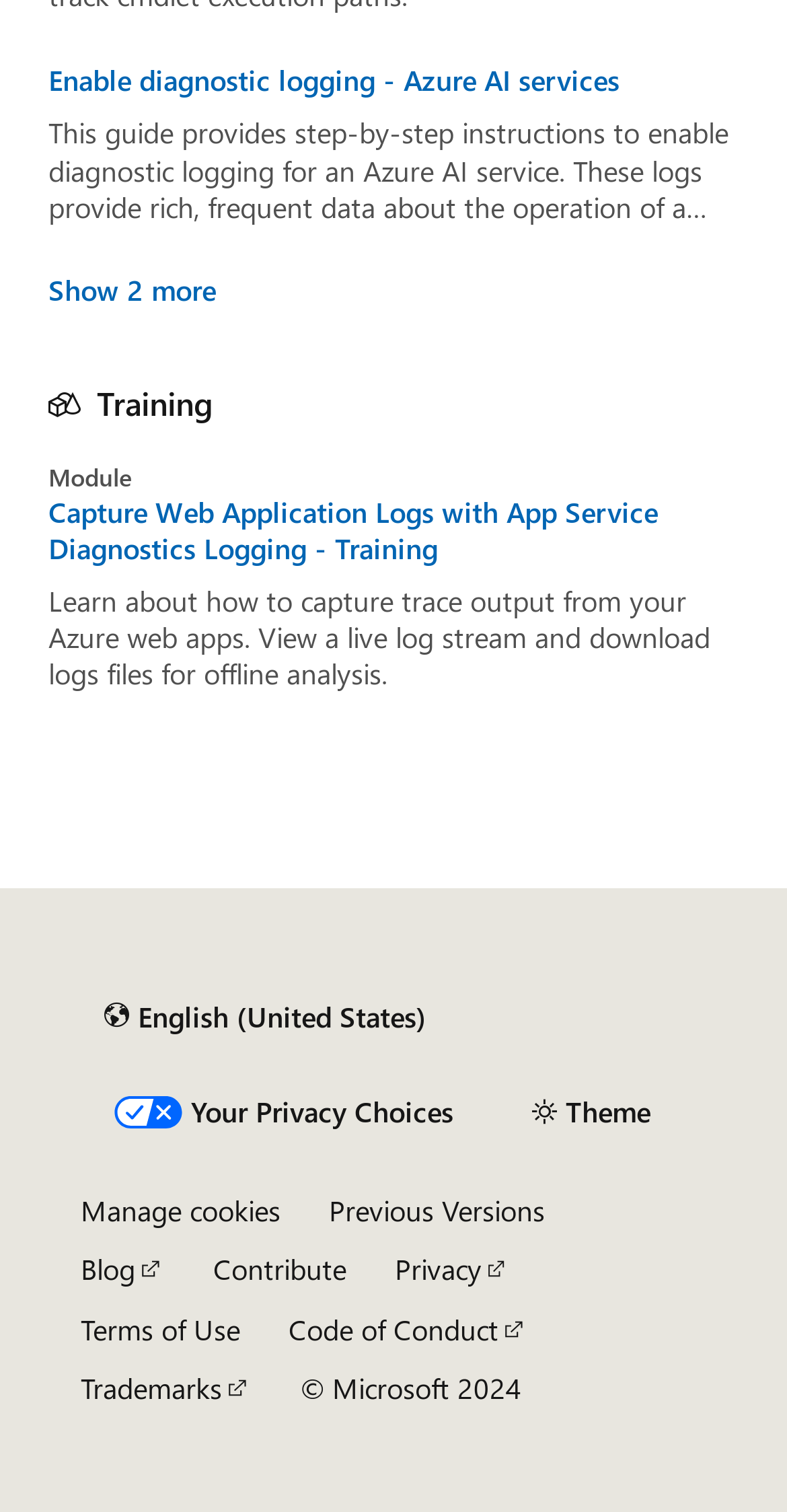Give a one-word or short phrase answer to this question: 
What is the copyright year mentioned at the bottom of the page?

2024